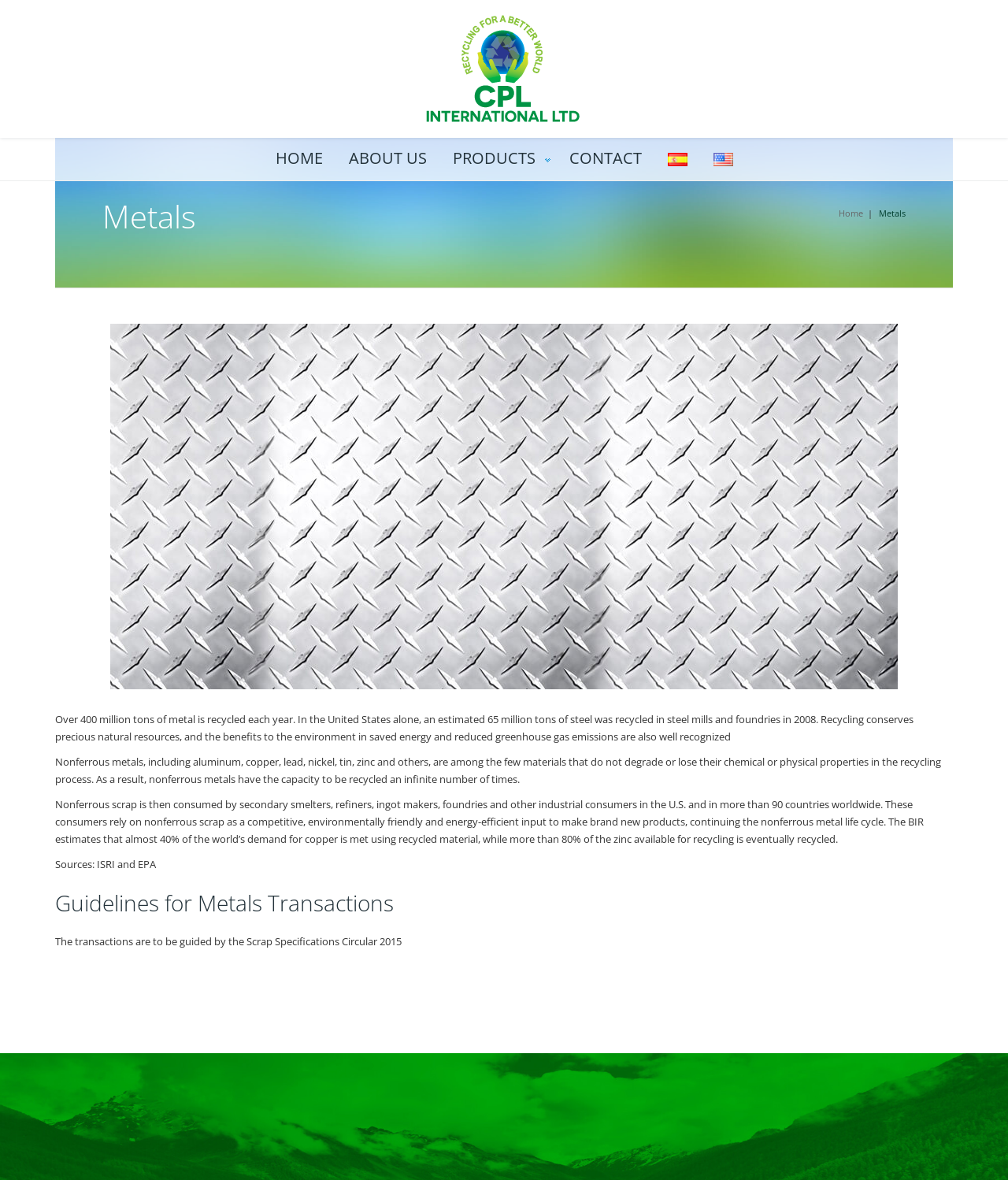How many countries consume nonferrous scrap?
Offer a detailed and exhaustive answer to the question.

The webpage states that nonferrous scrap is consumed by industrial consumers in the U.S. and in more than 90 countries worldwide.